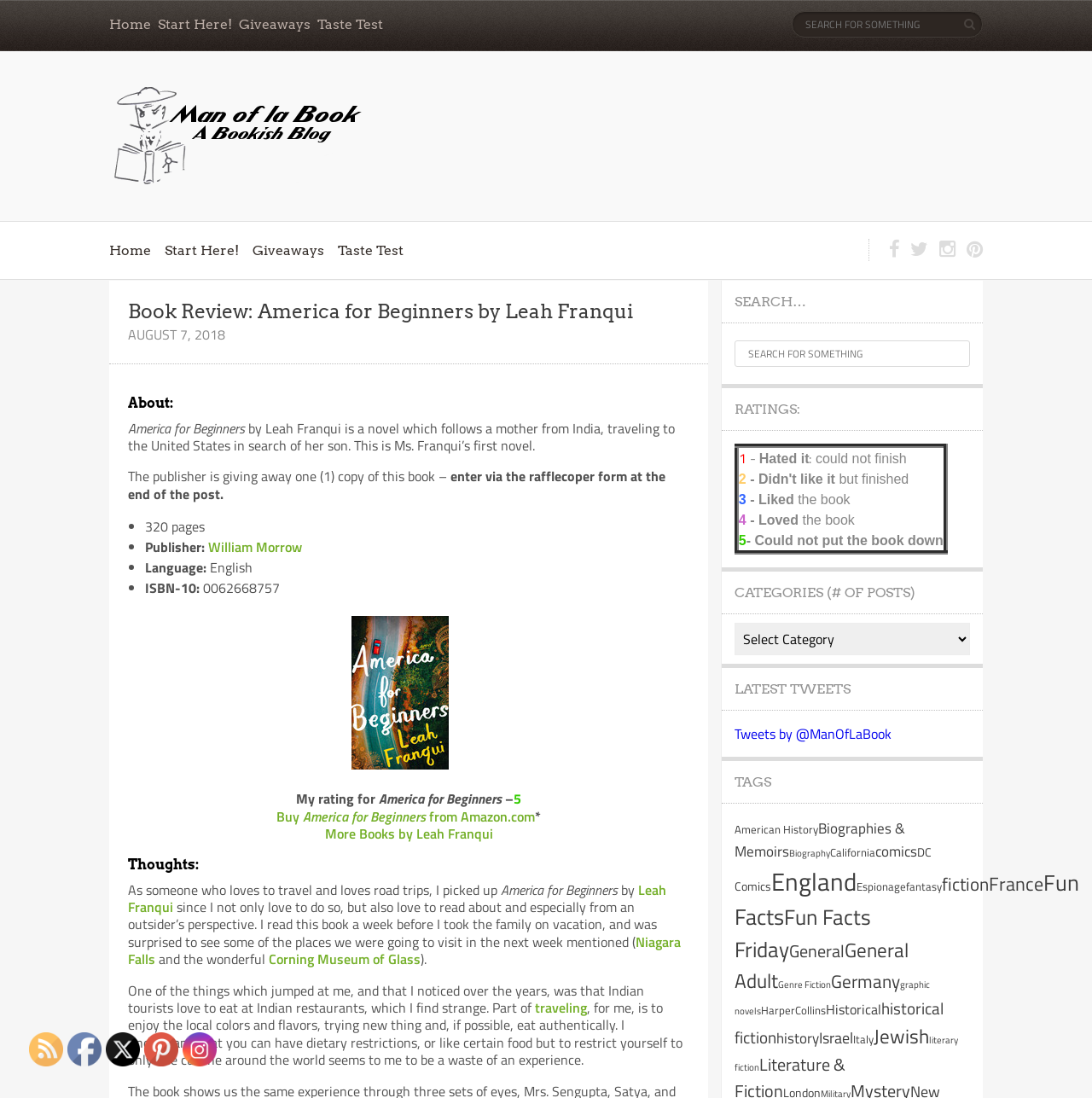What is the name of the author of the book?
Please use the visual content to give a single word or phrase answer.

Leah Franqui